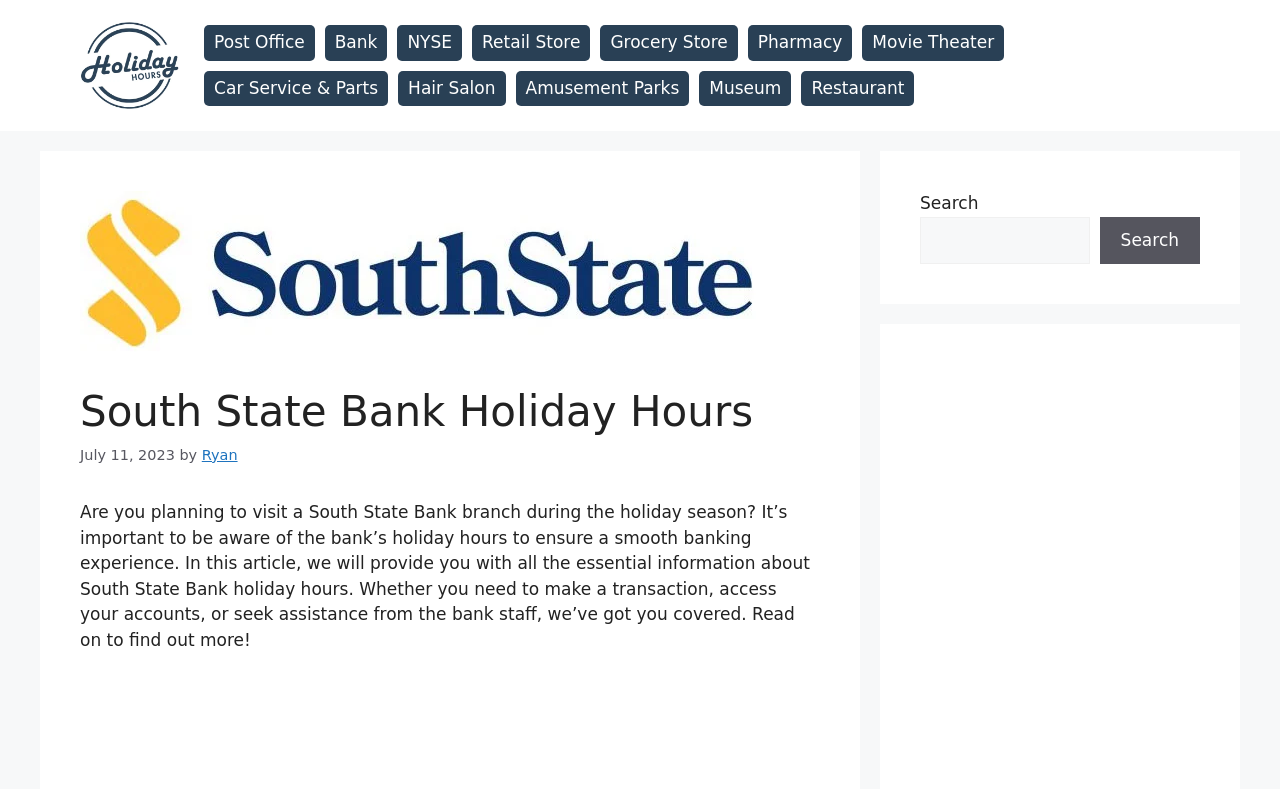Please locate the bounding box coordinates of the element's region that needs to be clicked to follow the instruction: "Visit the 'Pop-Up Hanami' page". The bounding box coordinates should be provided as four float numbers between 0 and 1, i.e., [left, top, right, bottom].

None